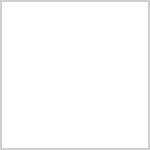What is the focus of the website featuring this article?
Refer to the image and provide a detailed answer to the question.

The caption states that the article is featured in a section highlighting related posts on a website focused on health and nutrition. This suggests that the website's primary focus is on providing information and resources related to healthy eating and nutritional well-being.